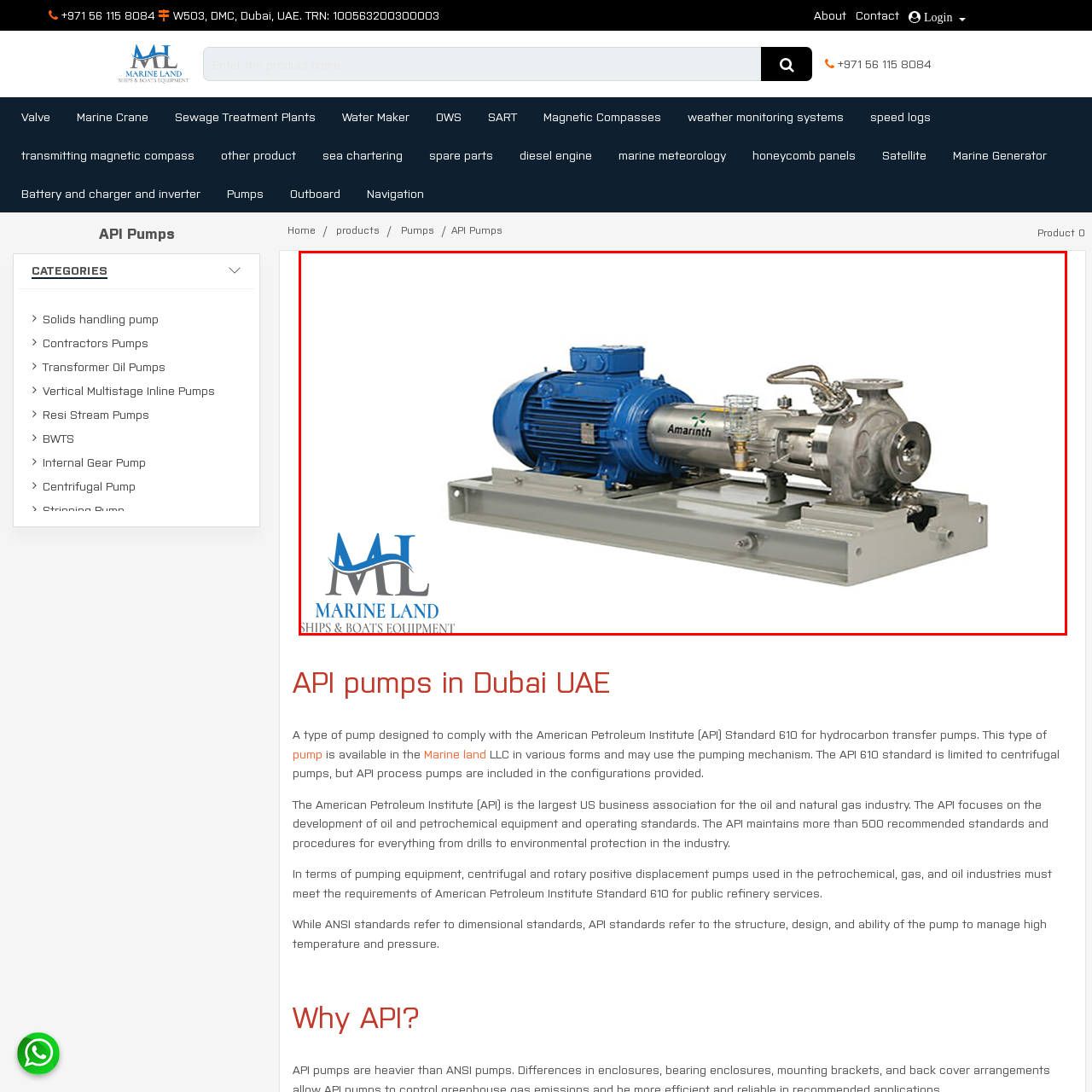Provide a thorough description of the scene depicted within the red bounding box.

The image showcases a high-performance API pump, specifically designed for hydrocarbon transfer in compliance with the American Petroleum Institute (API) Standard 610. The pump features a robust and efficient electric motor, prominently displayed in blue, coupled with a polished stainless steel pump assembly, which emphasizes both durability and aesthetic appeal. Mounted securely on a solid base, the assembly indicates its readiness for various applications, particularly within the marine and petrochemical industries. The branding of "Amarinth" is visible, denoting the manufacturer known for quality maritime equipment. This equipment is essential for ensuring reliable fluid management in demanding environments, highlighting its critical role in marine operations and oil transfer processes.